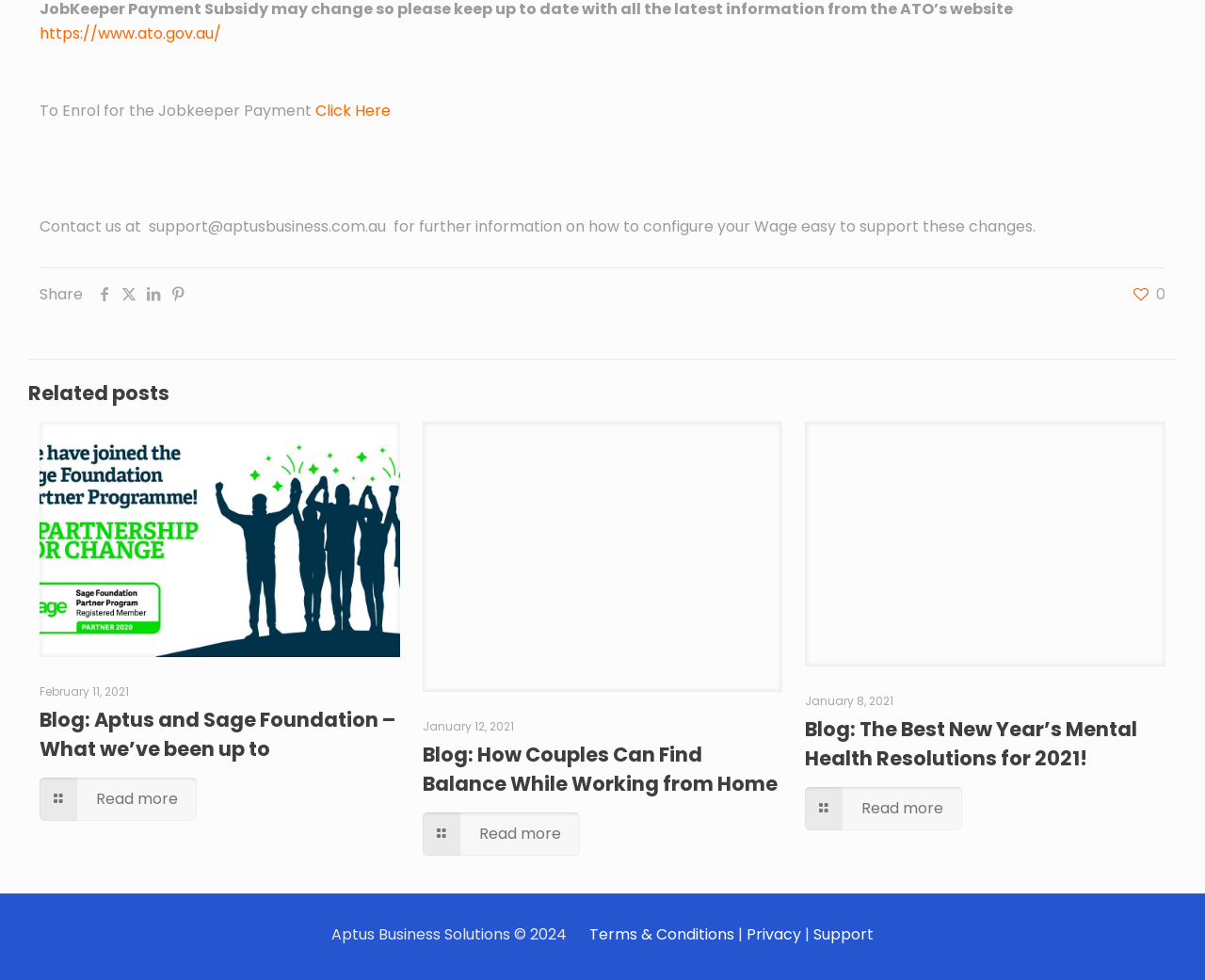Please predict the bounding box coordinates (top-left x, top-left y, bottom-right x, bottom-right y) for the UI element in the screenshot that fits the description: aria-label="x twitter icon"

[0.097, 0.289, 0.117, 0.311]